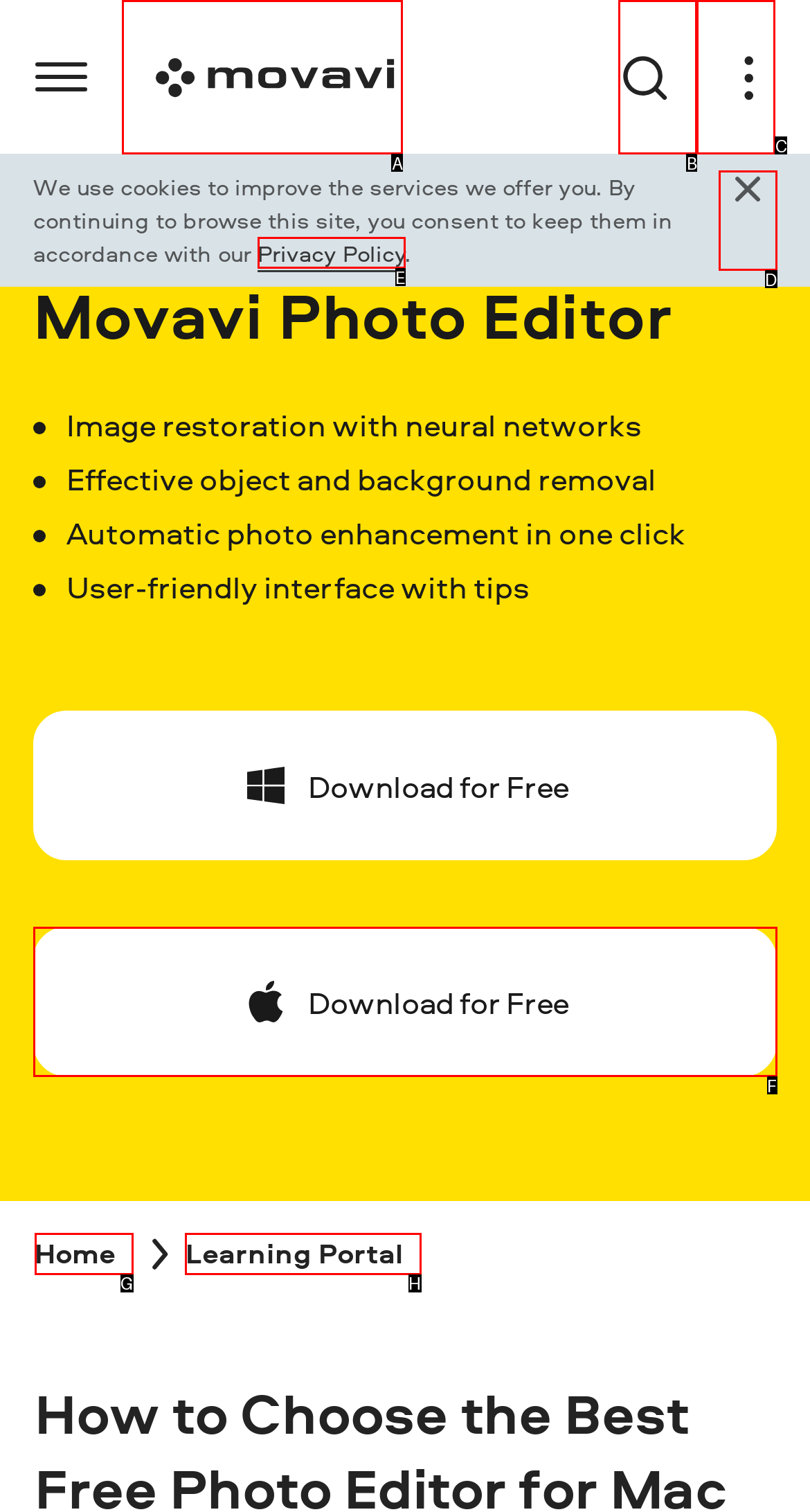Determine the HTML element that aligns with the description: aria-label="Logo link"
Answer by stating the letter of the appropriate option from the available choices.

A